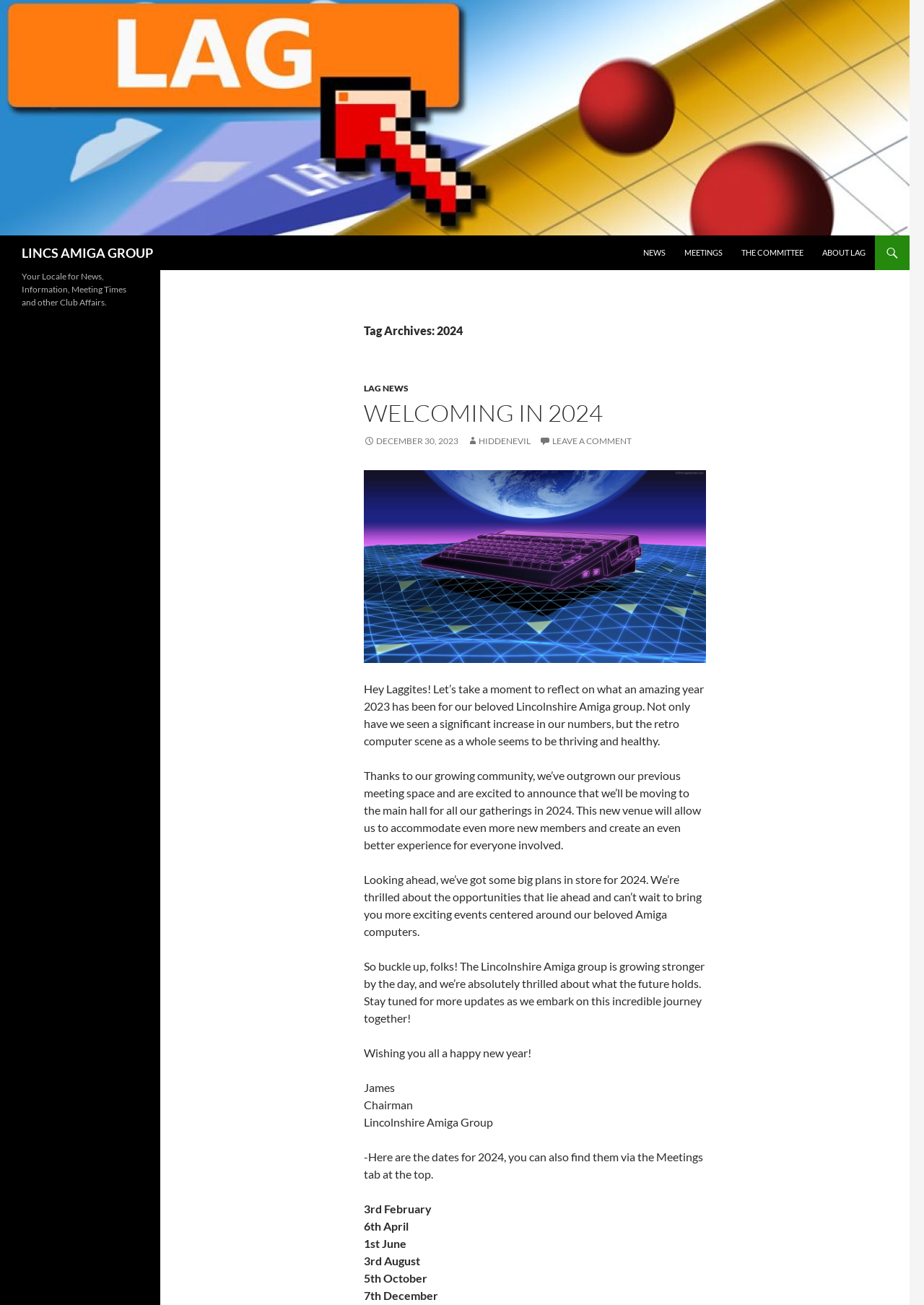Using the details in the image, give a detailed response to the question below:
What is the purpose of the group?

The purpose of the group can be inferred from the content of the webpage. The group is about the retro computer scene, specifically the Amiga computers, as mentioned in the text 'our beloved Amiga computers'.